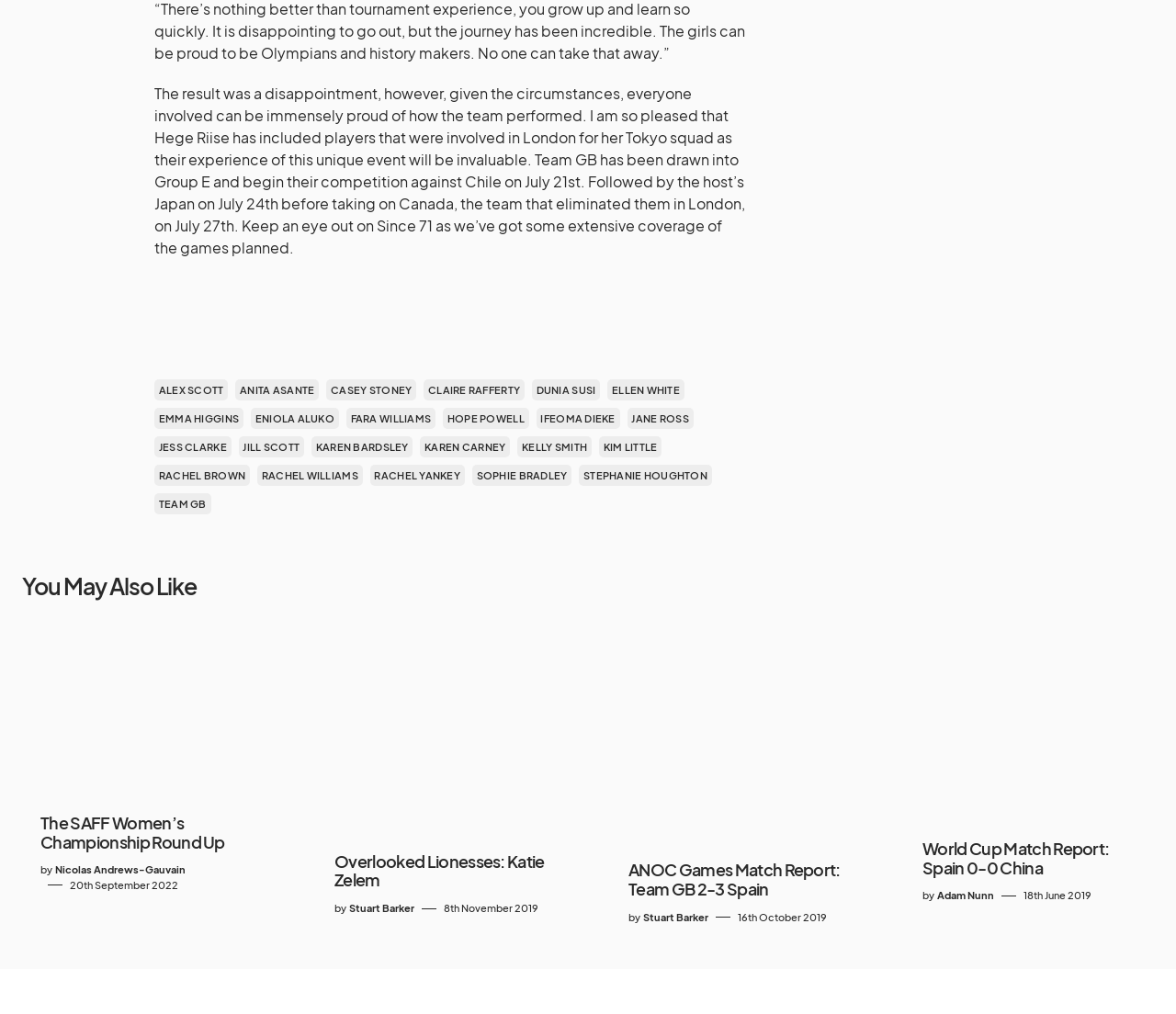Please answer the following question using a single word or phrase: 
How many links are there in the 'You May Also Like' section?

4